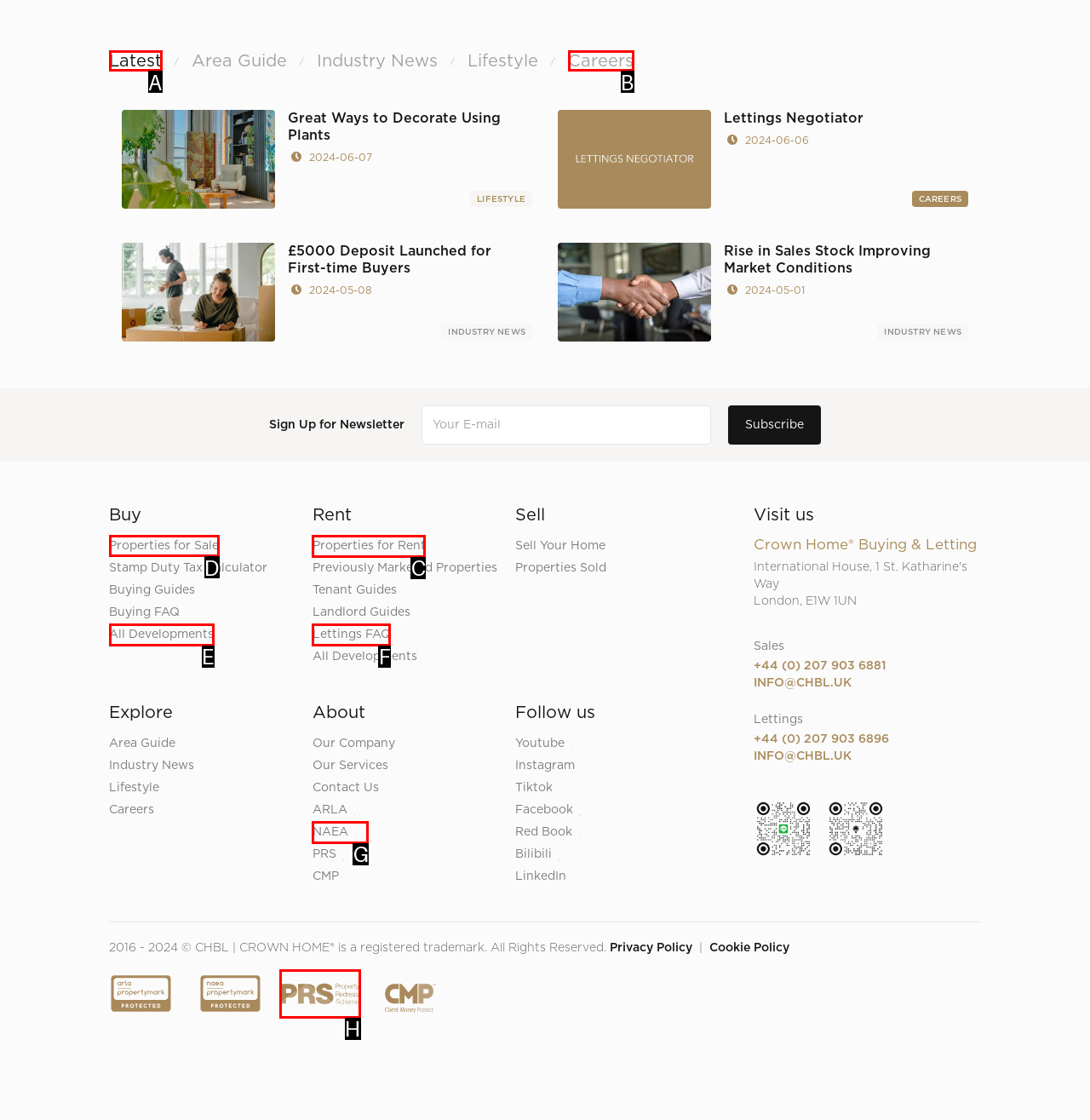Identify which HTML element to click to fulfill the following task: Check the Privacy Policy. Provide your response using the letter of the correct choice.

None